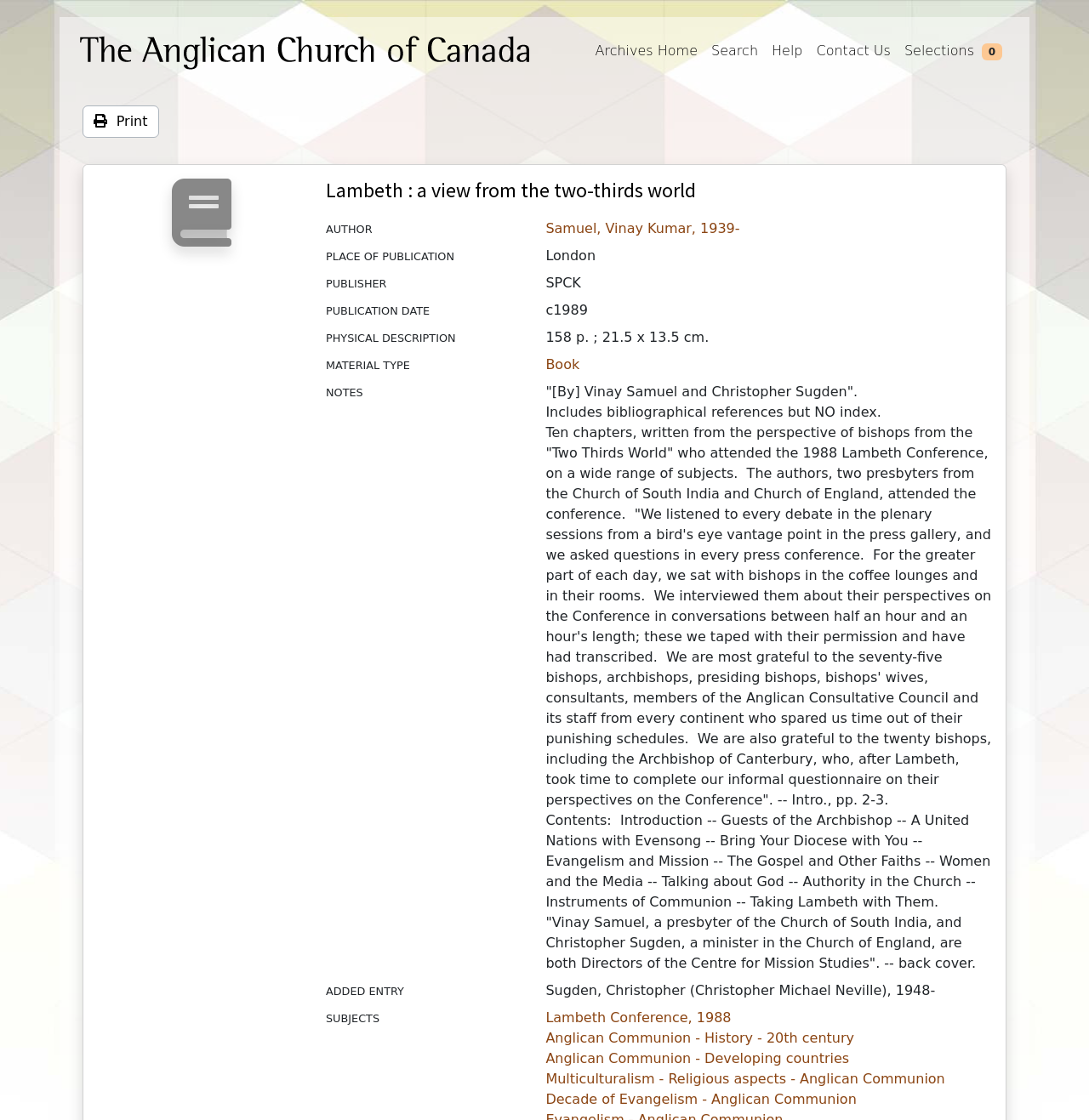Find the bounding box coordinates of the clickable area required to complete the following action: "Click the 'Book' link".

[0.501, 0.318, 0.532, 0.332]